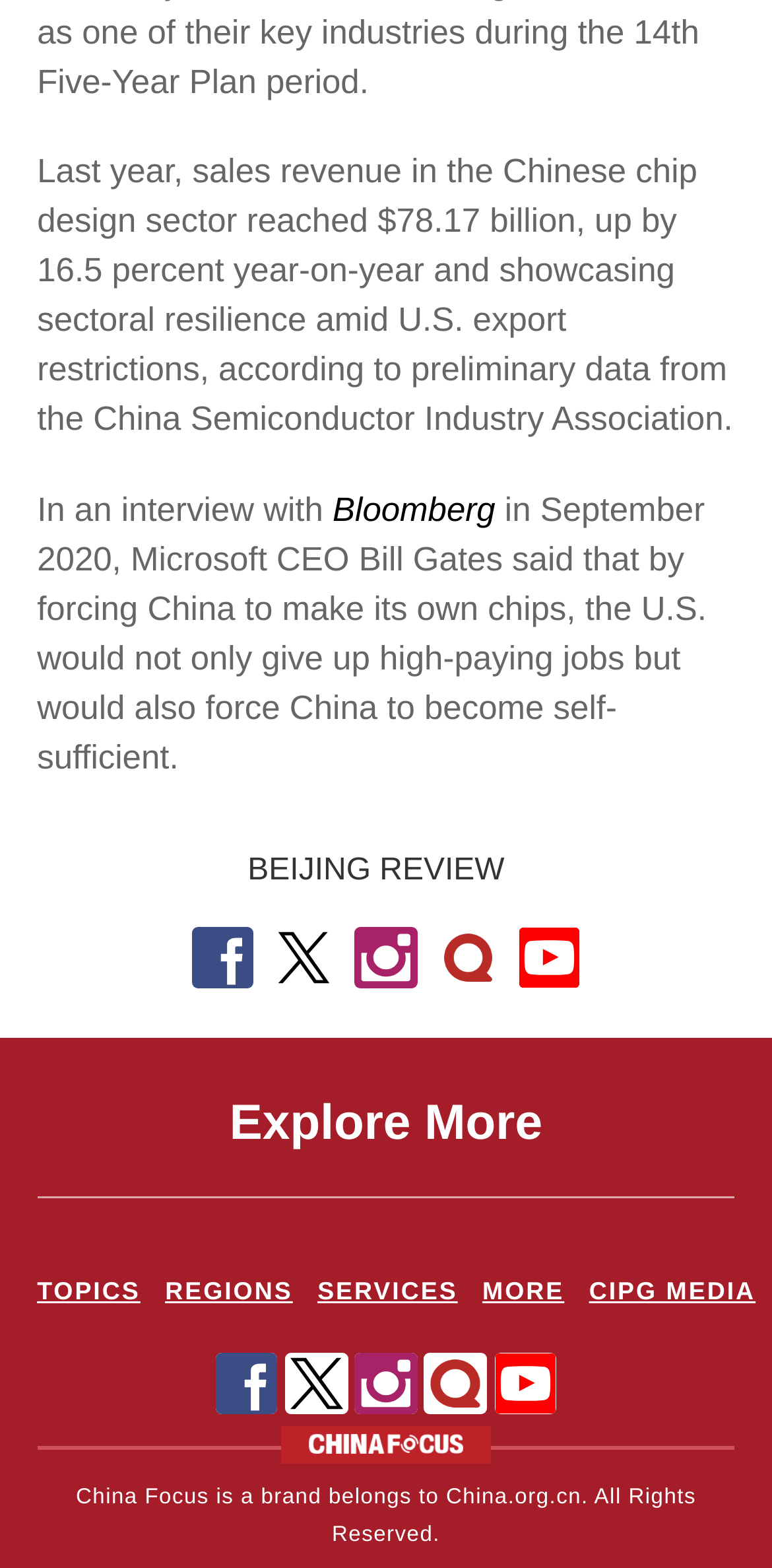Show the bounding box coordinates for the element that needs to be clicked to execute the following instruction: "Share to Twitter". Provide the coordinates in the form of four float numbers between 0 and 1, i.e., [left, top, right, bottom].

[0.342, 0.592, 0.447, 0.631]